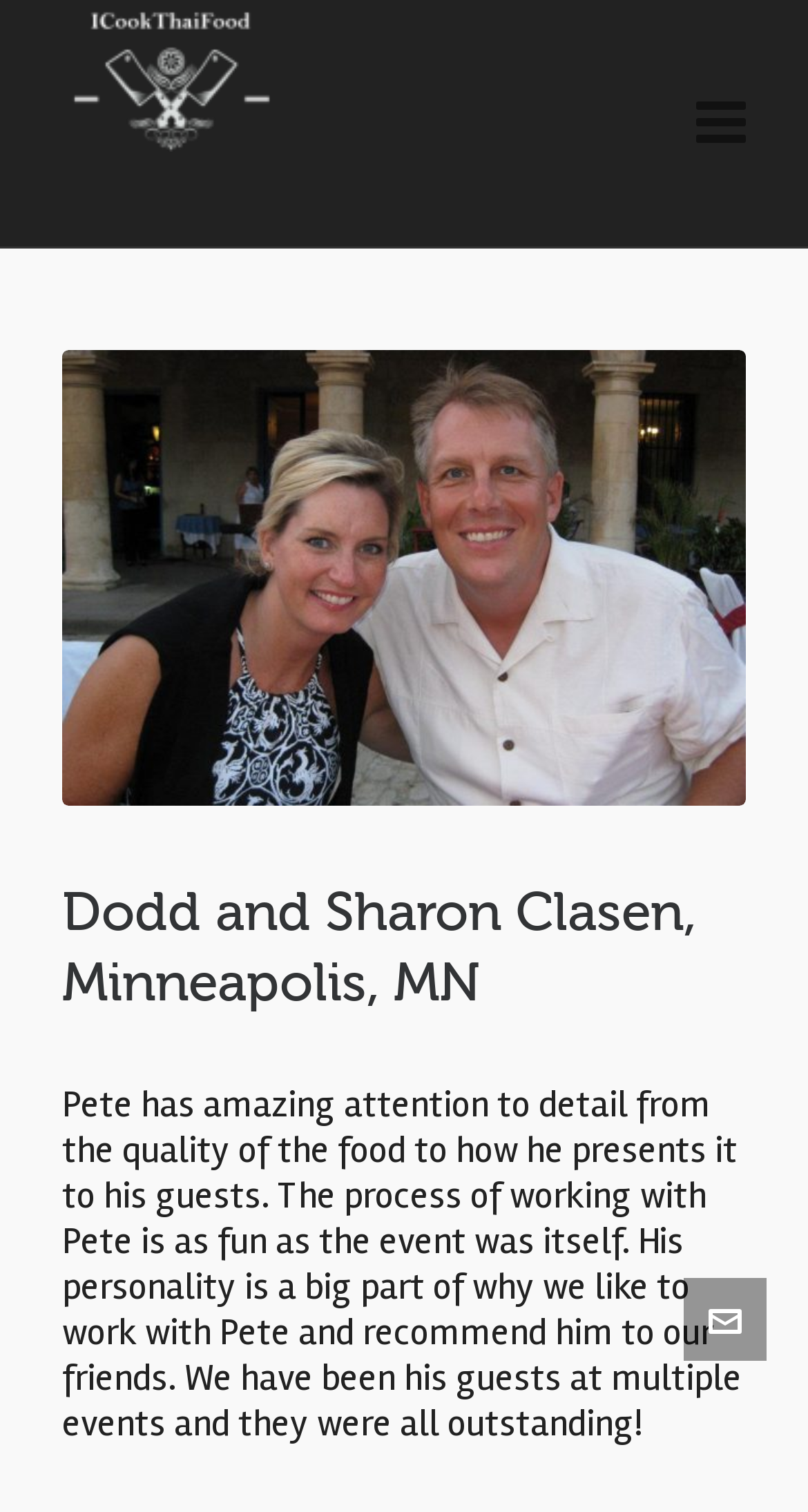Please respond to the question using a single word or phrase:
What is the location of Dodd and Sharon Clasen?

Minneapolis, MN